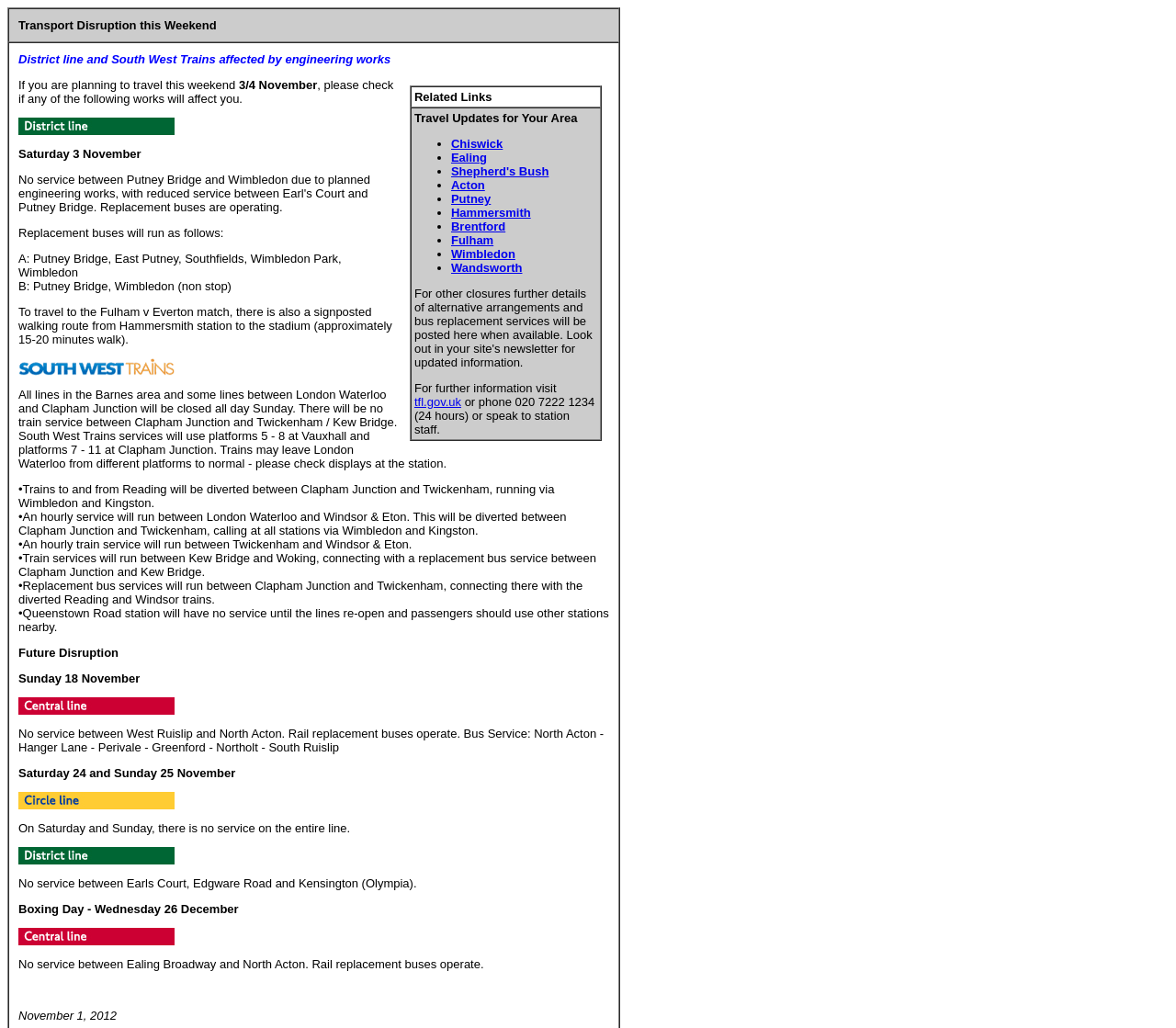Using the details in the image, give a detailed response to the question below:
How many replacement bus services are mentioned?

The webpage mentions several replacement bus services, including one between Clapham Junction and Twickenham, one between Clapham Junction and Kew Bridge, and another between North Acton and West Ruislip. There may be others mentioned as well.